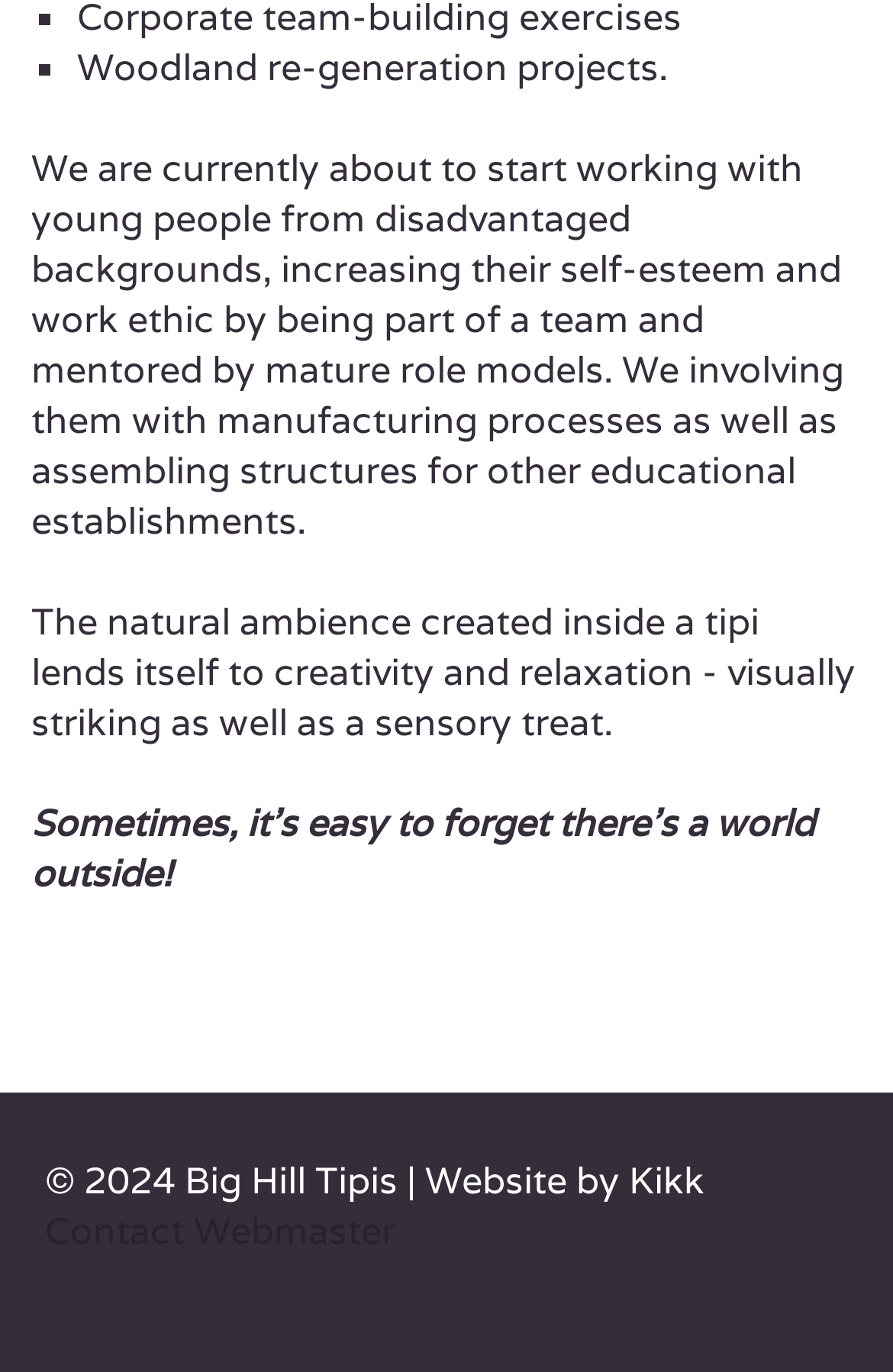What is being manufactured in the projects?
Please give a detailed and thorough answer to the question, covering all relevant points.

Based on the text 'We involving them with manufacturing processes as well as assembling structures for other educational establishments.' on the webpage, it can be inferred that the projects involve manufacturing structures for educational establishments.